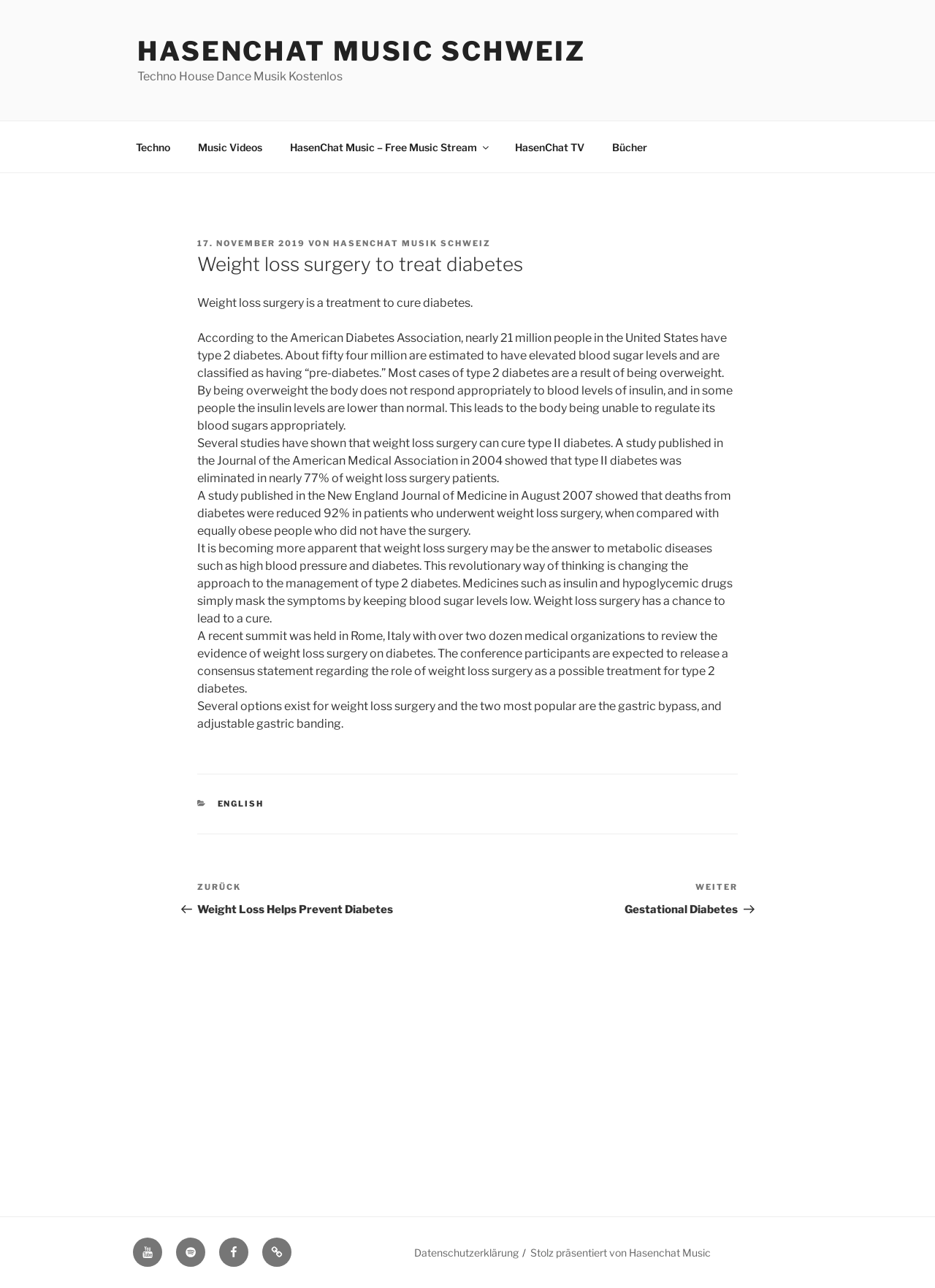What is the name of the music organization associated with this website? Analyze the screenshot and reply with just one word or a short phrase.

HasenChat Music Schweiz